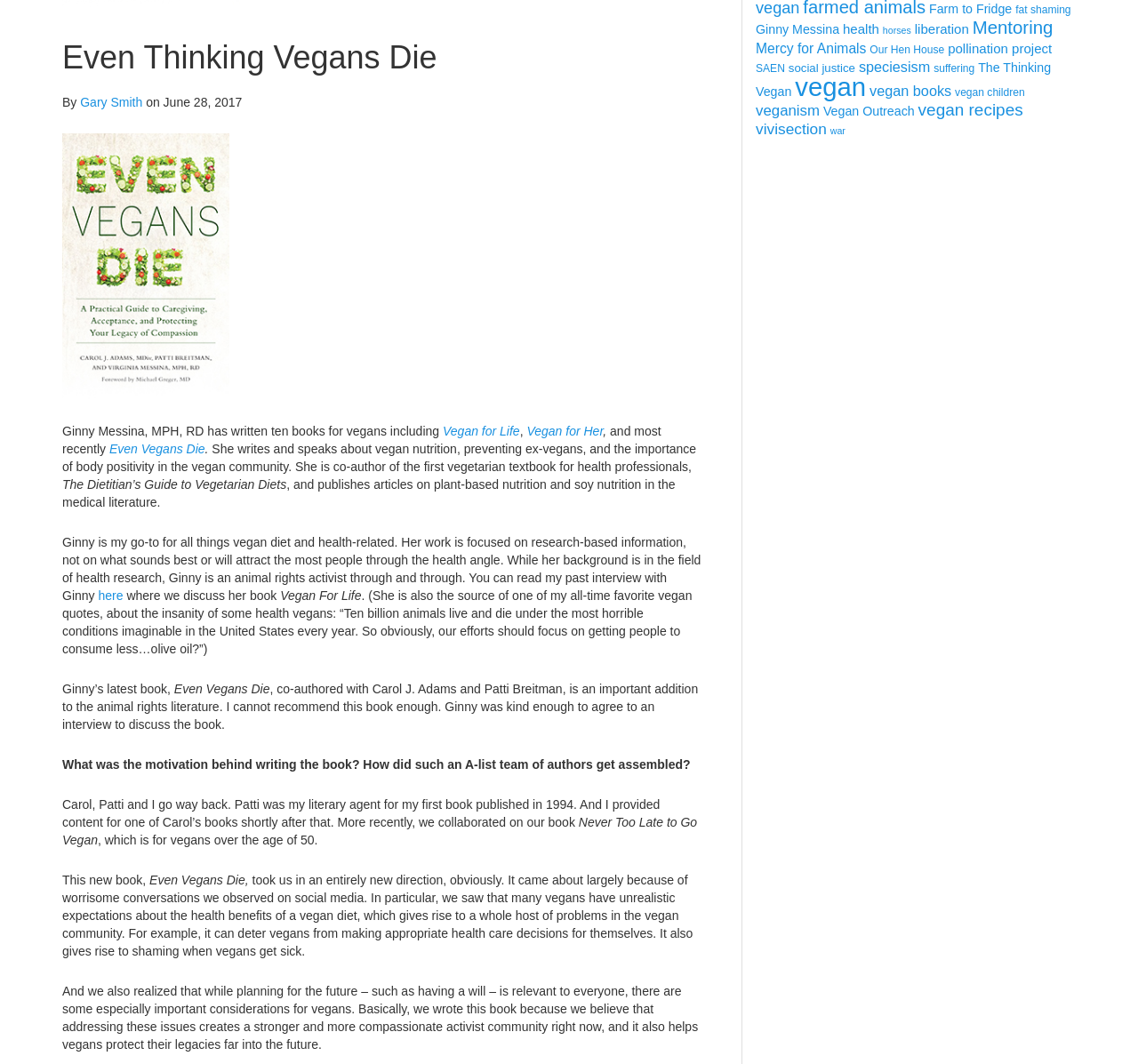Identify and provide the bounding box coordinates of the UI element described: "here". The coordinates should be formatted as [left, top, right, bottom], with each number being a float between 0 and 1.

[0.086, 0.553, 0.108, 0.567]